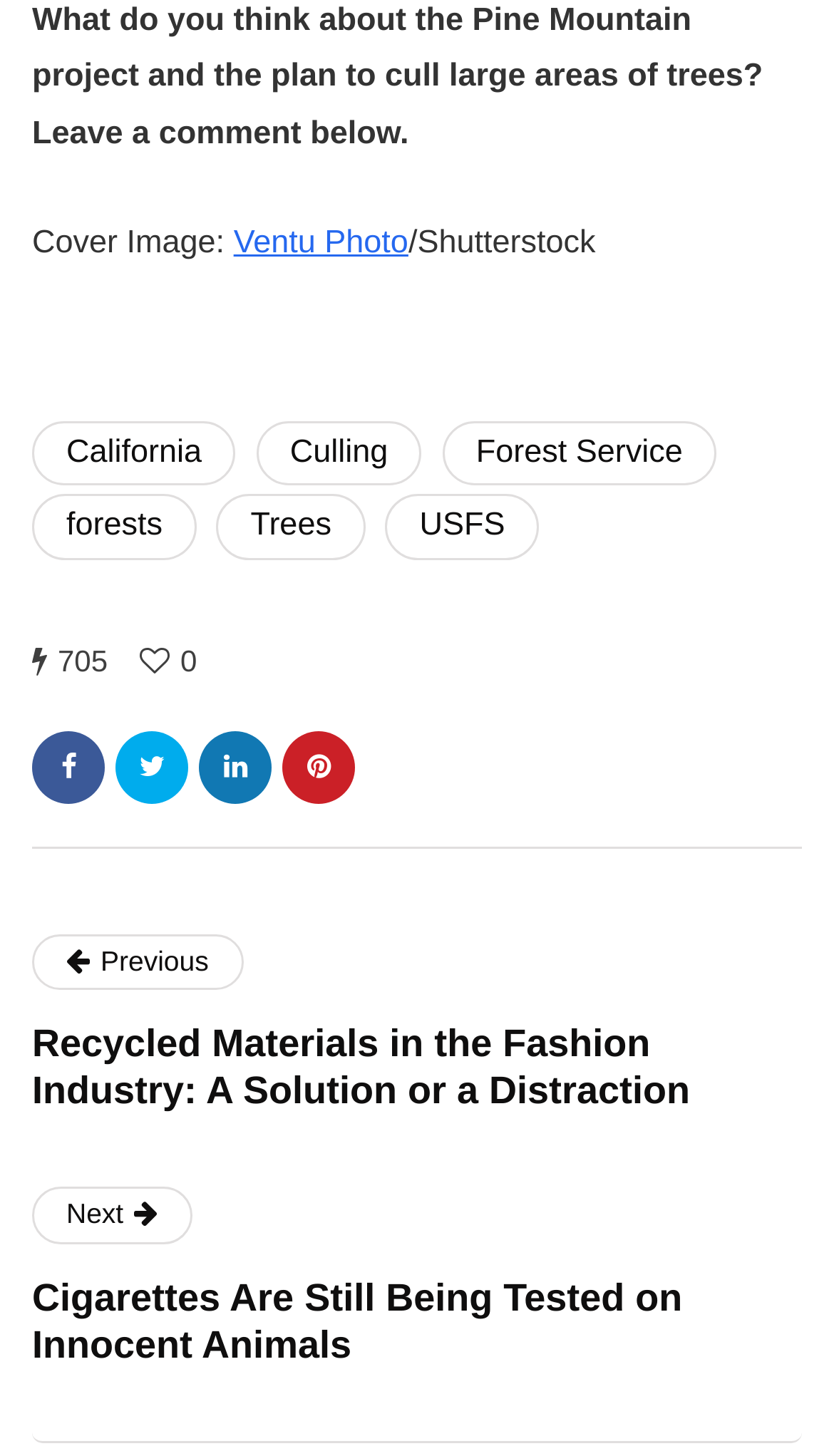Give a one-word or short-phrase answer to the following question: 
How many comments are there on this webpage?

705